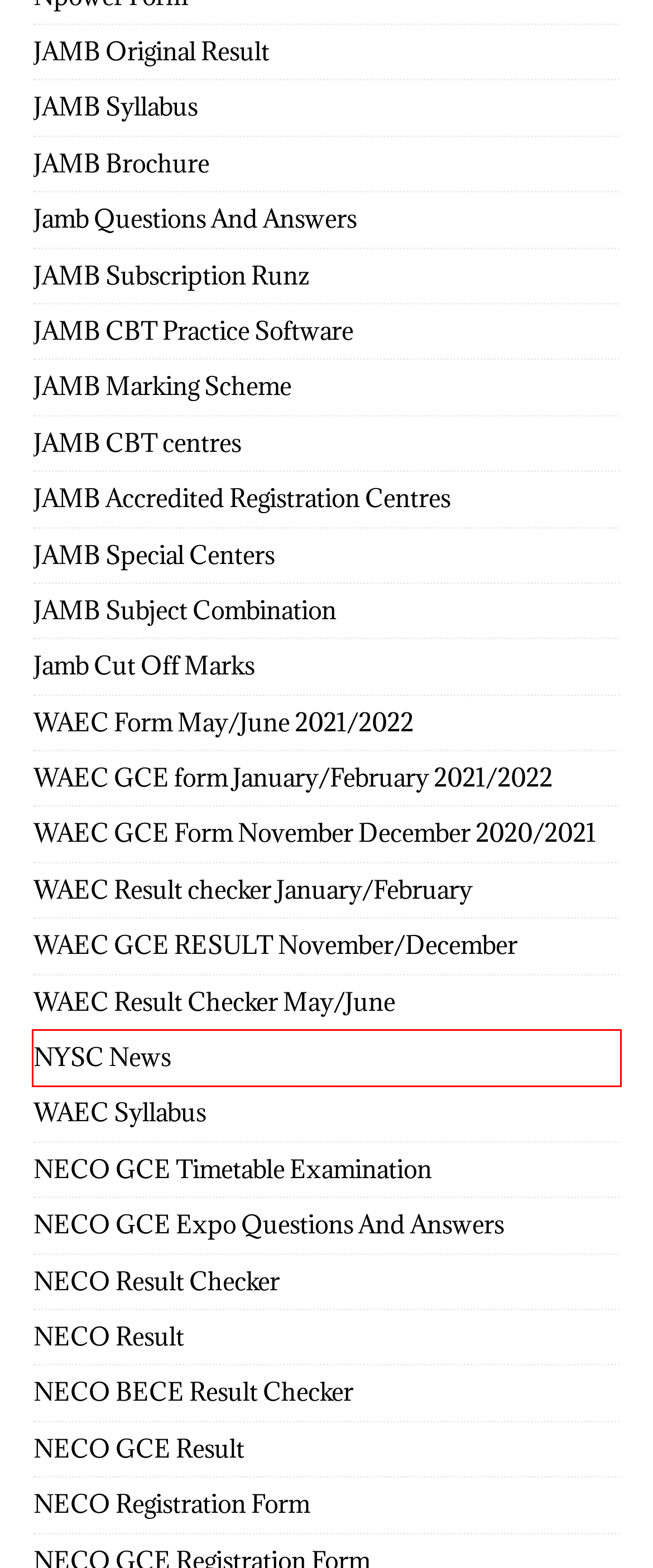A screenshot of a webpage is provided, featuring a red bounding box around a specific UI element. Identify the webpage description that most accurately reflects the new webpage after interacting with the selected element. Here are the candidates:
A. WAEC GCE RESULT November/December 2020/2021 - www:waecdirect:org
B. JAMB Expo Questions And Answers Subscription Runz 2021/2022
C. NYSC National Youth Service Corps | www.nysc.gov.ng Archives - Jamb Admission
D. NECO GCE Expo Free Subscription Questions And Answers 2021/2022
E. JAMB accredits 650 CBT centres - 2020 UTME News
F. JAMB CBT Marking Scheme 2021 Average Score, How to Calculate Negative Marking
G. WAEC Online Result checker at www.waecdirect.org 2021/2022
H. Download Free WAEC Syllabus For All Subjects 2020/2021

C